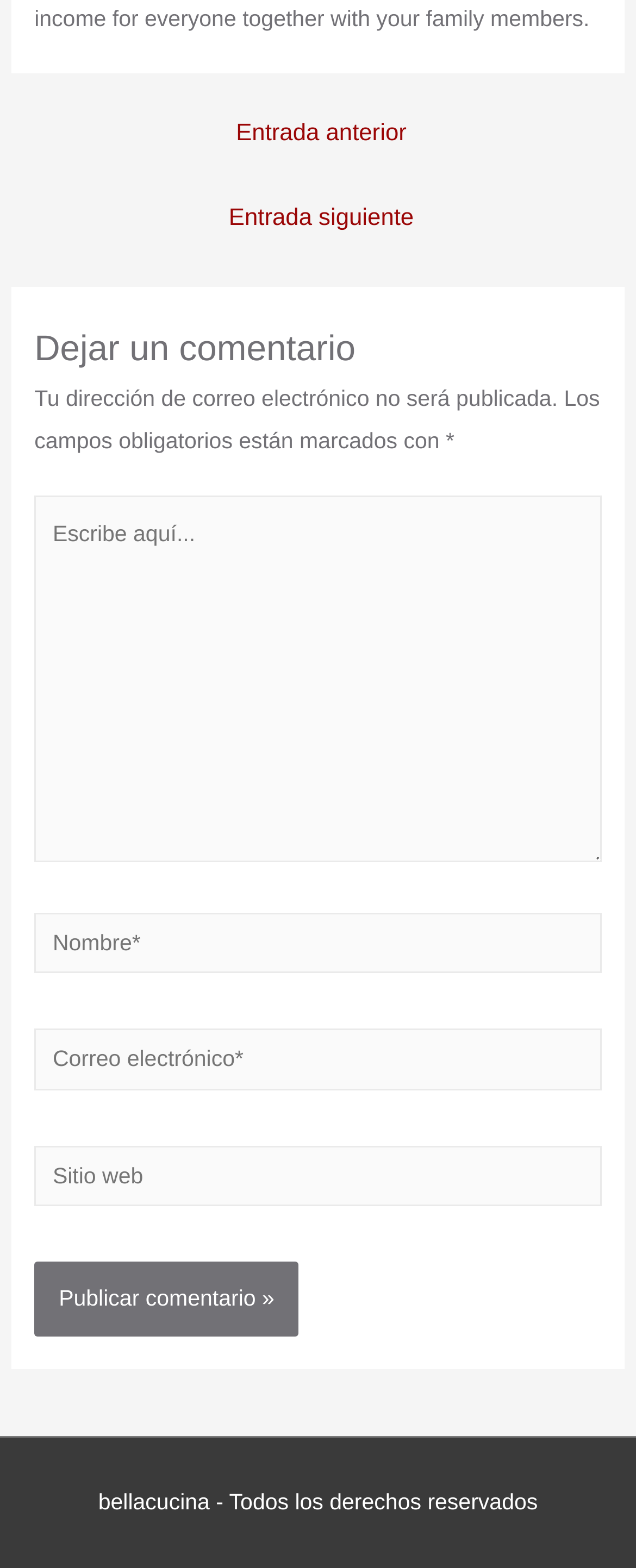Ascertain the bounding box coordinates for the UI element detailed here: "Tribal Treaties Database (public beta)". The coordinates should be provided as [left, top, right, bottom] with each value being a float between 0 and 1.

None